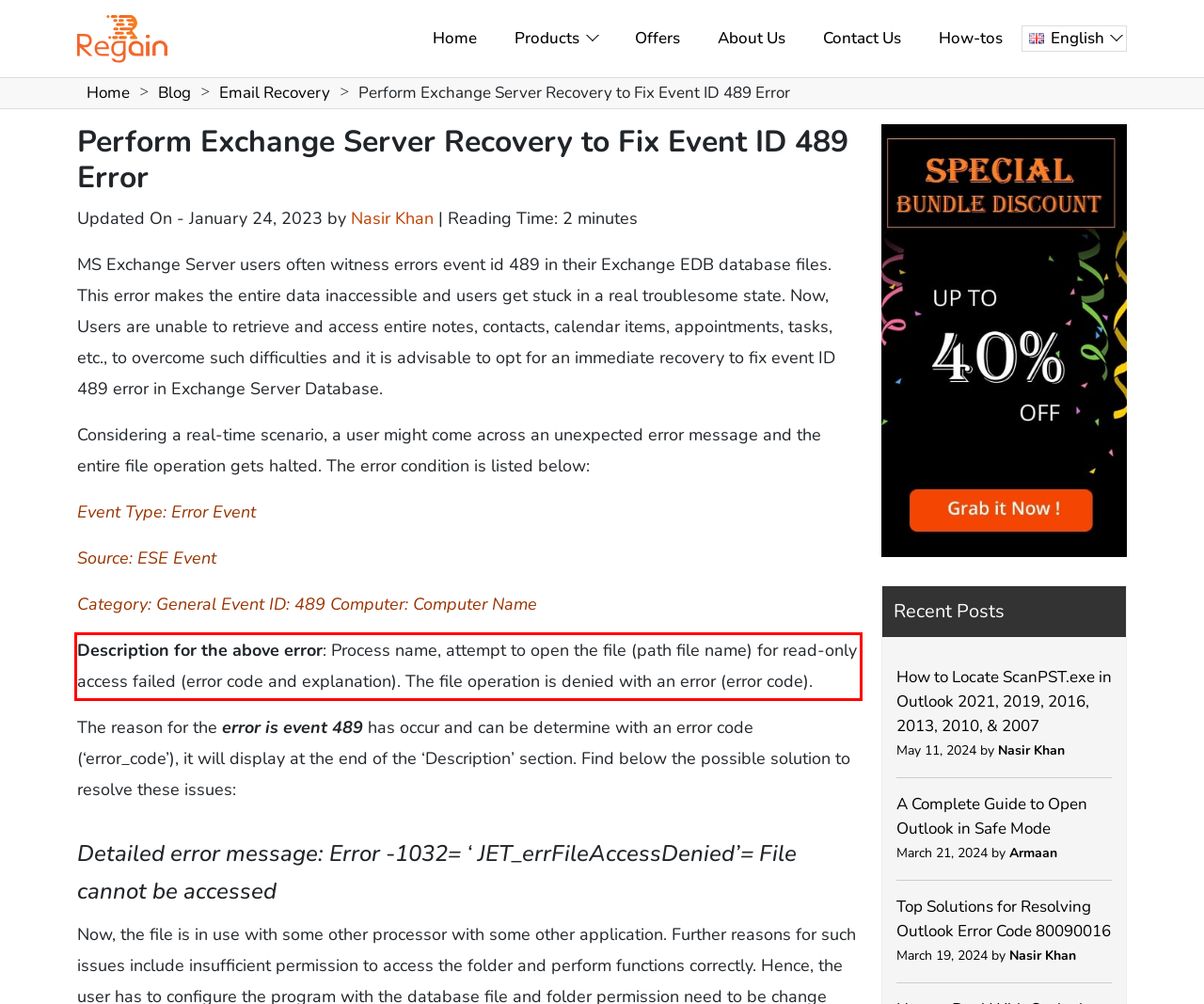Please identify and extract the text content from the UI element encased in a red bounding box on the provided webpage screenshot.

Description for the above error: Process name, attempt to open the file (path file name) for read-only access failed (error code and explanation). The file operation is denied with an error (error code).